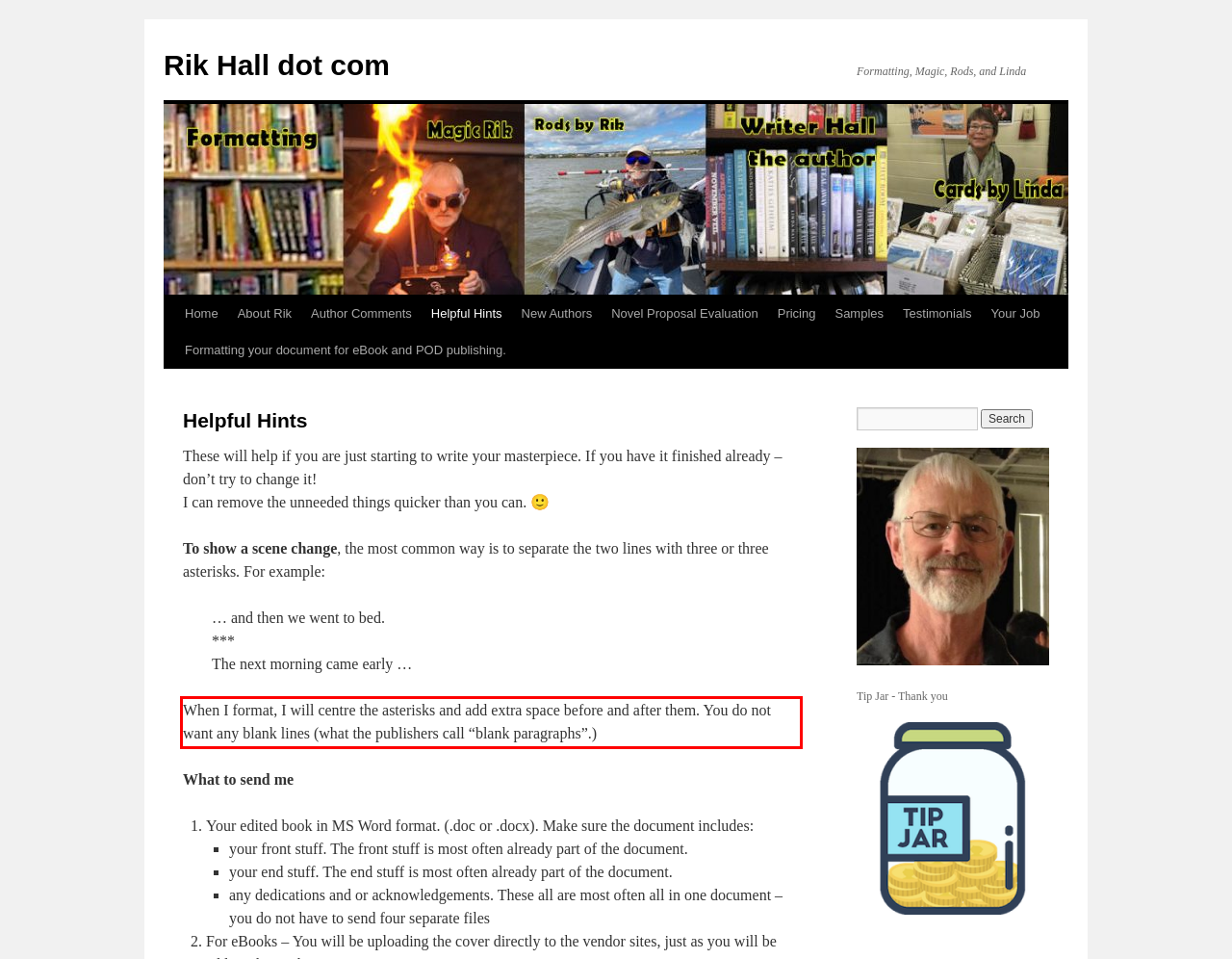In the given screenshot, locate the red bounding box and extract the text content from within it.

When I format, I will centre the asterisks and add extra space before and after them. You do not want any blank lines (what the publishers call “blank paragraphs”.)